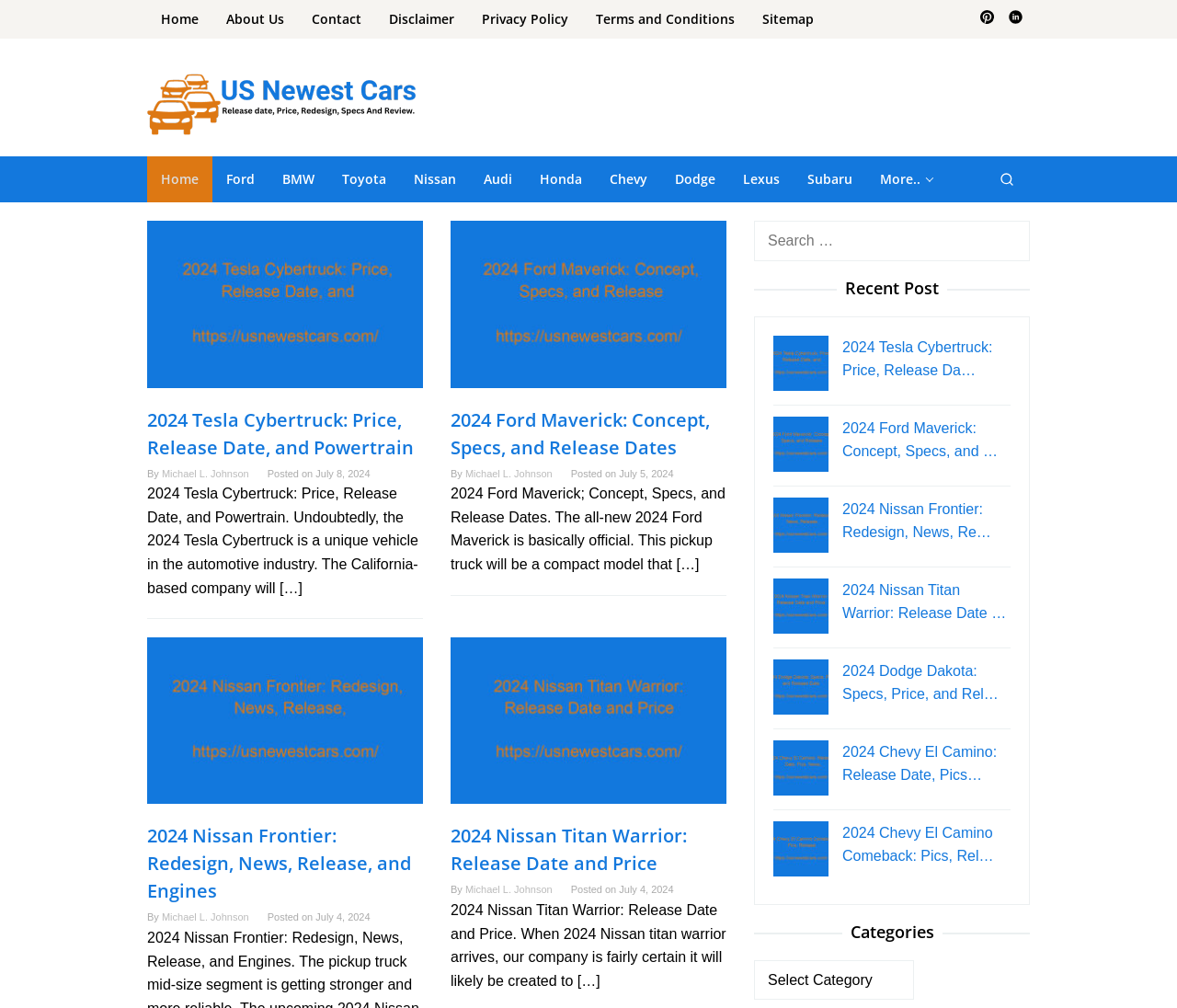Pinpoint the bounding box coordinates of the element that must be clicked to accomplish the following instruction: "Click on the 'More..' link". The coordinates should be in the format of four float numbers between 0 and 1, i.e., [left, top, right, bottom].

[0.736, 0.155, 0.805, 0.201]